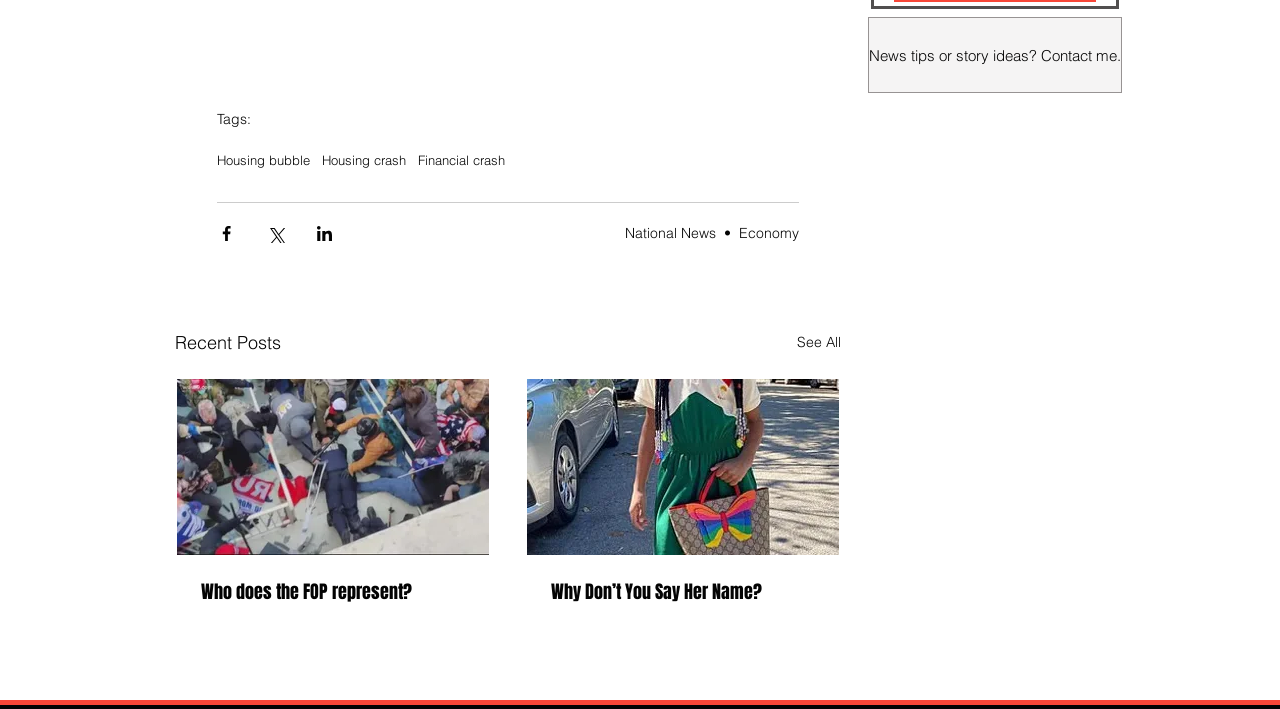Respond to the question below with a single word or phrase: What is the contact information for news tips?

Contact me